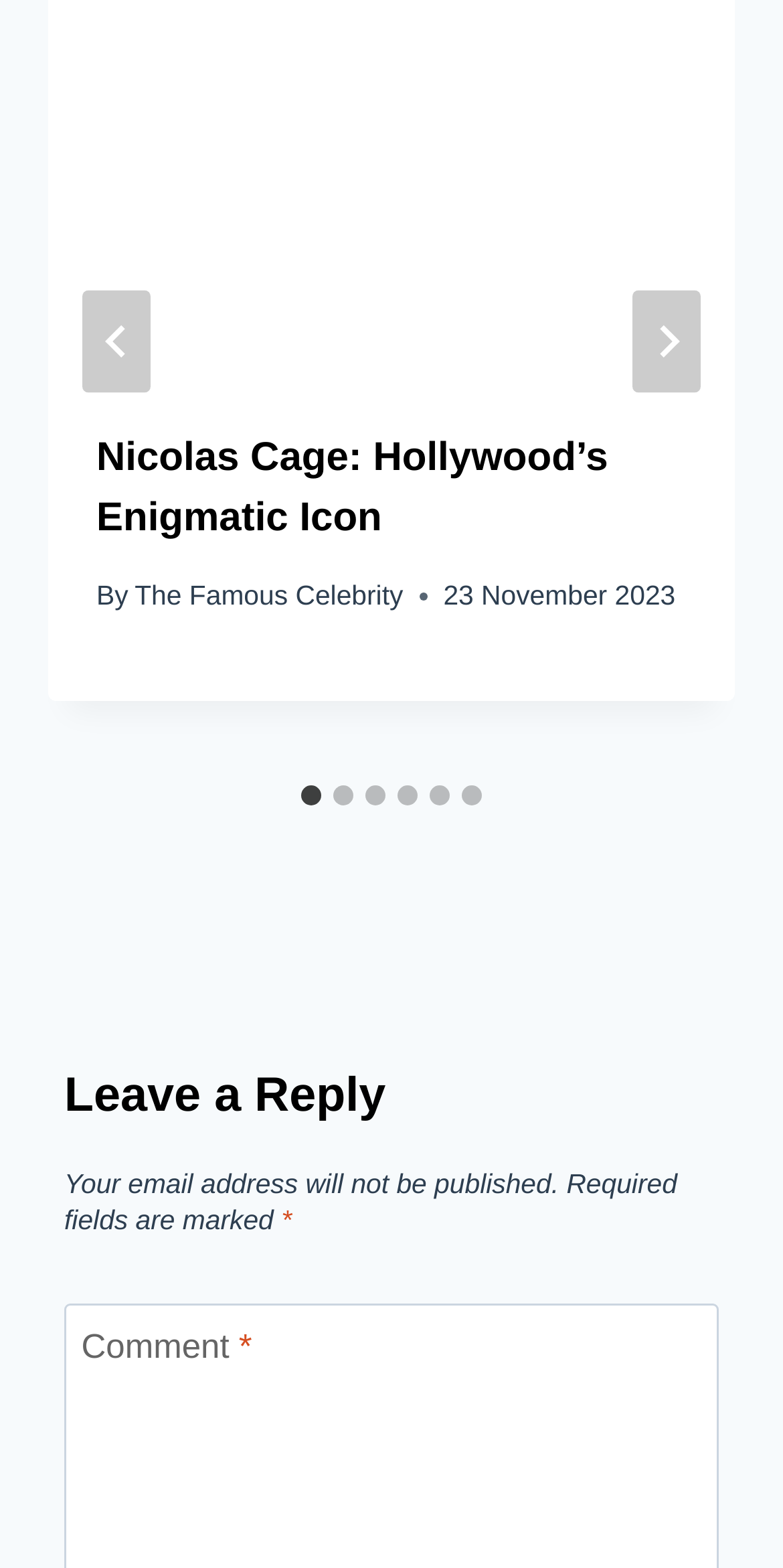How many slides are available?
By examining the image, provide a one-word or phrase answer.

6